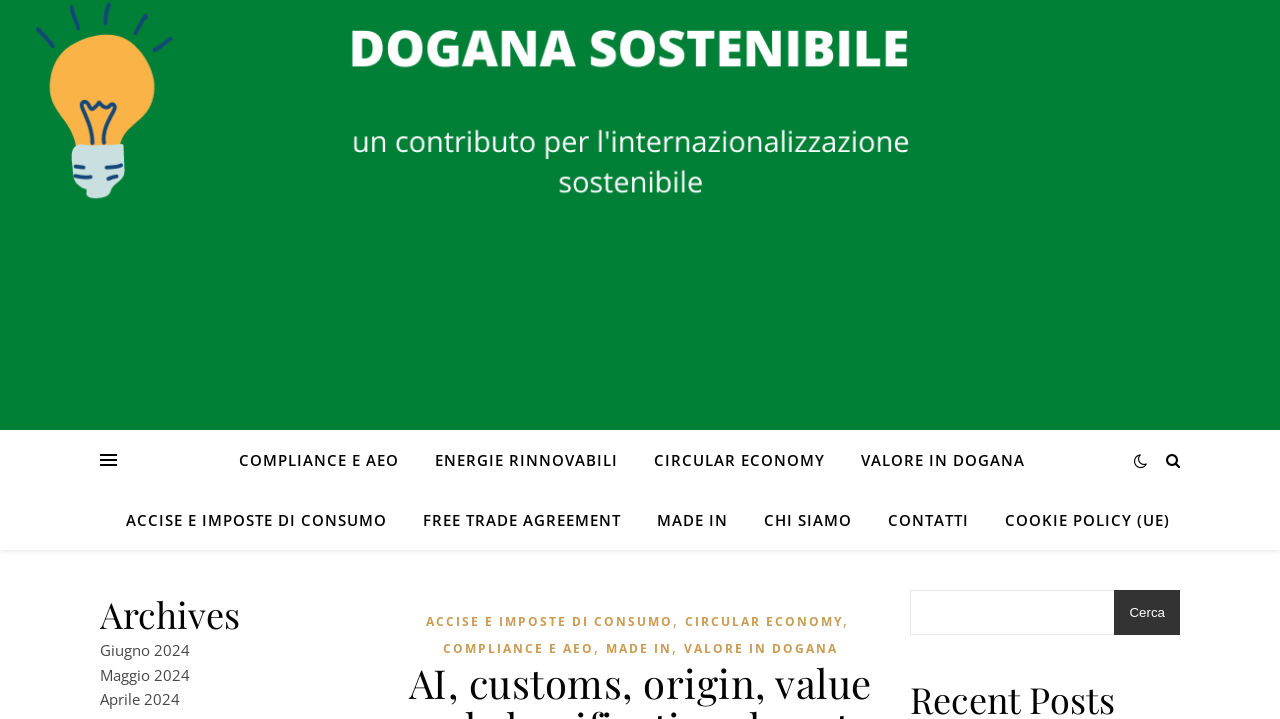Please find the bounding box for the following UI element description. Provide the coordinates in (top-left x, top-left y, bottom-right x, bottom-right y) format, with values between 0 and 1: CONTATTI

[0.681, 0.682, 0.77, 0.765]